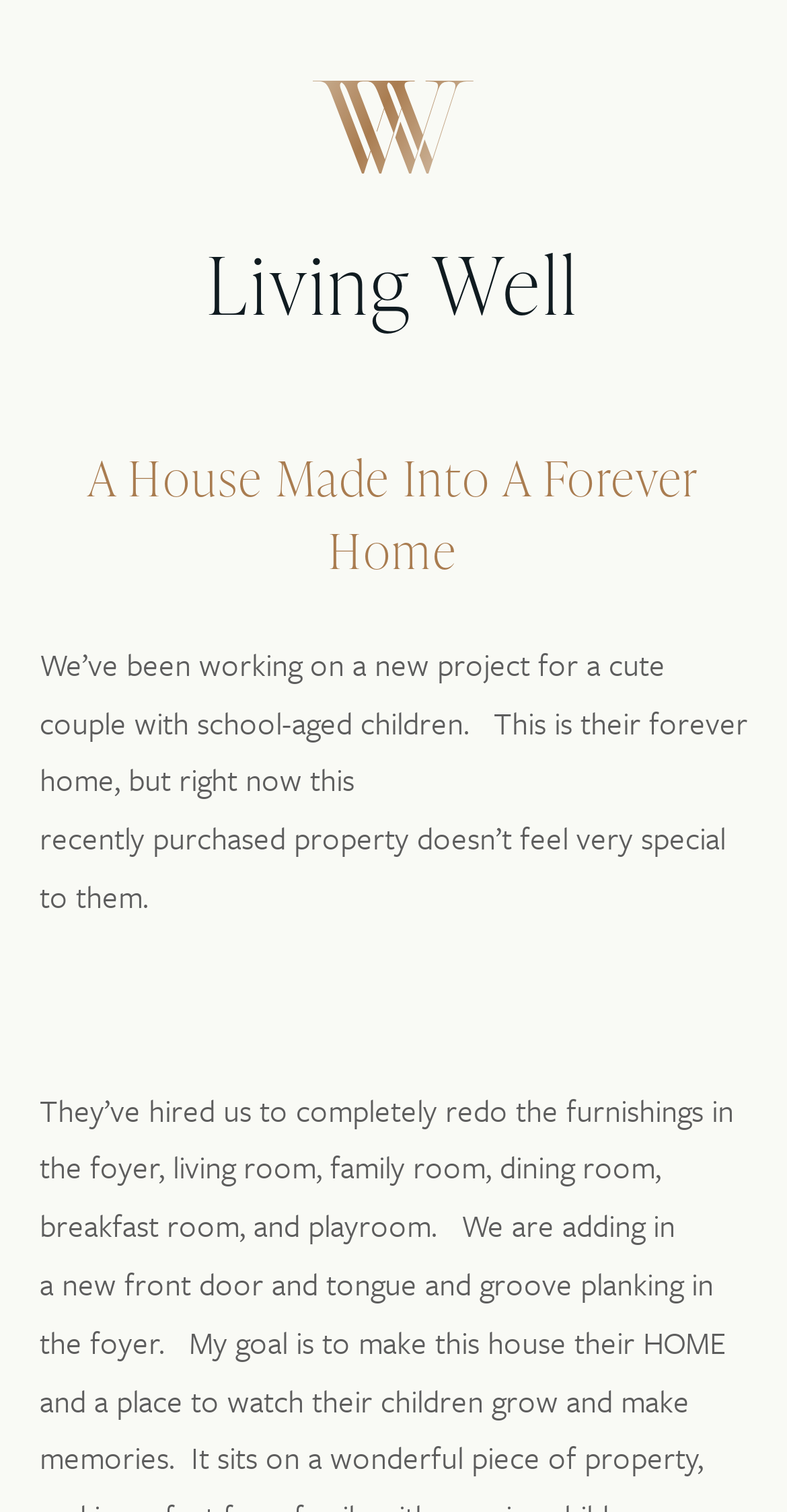Extract the bounding box of the UI element described as: ".monogram{fill:url(#monogram);}".

[0.385, 0.043, 0.615, 0.128]